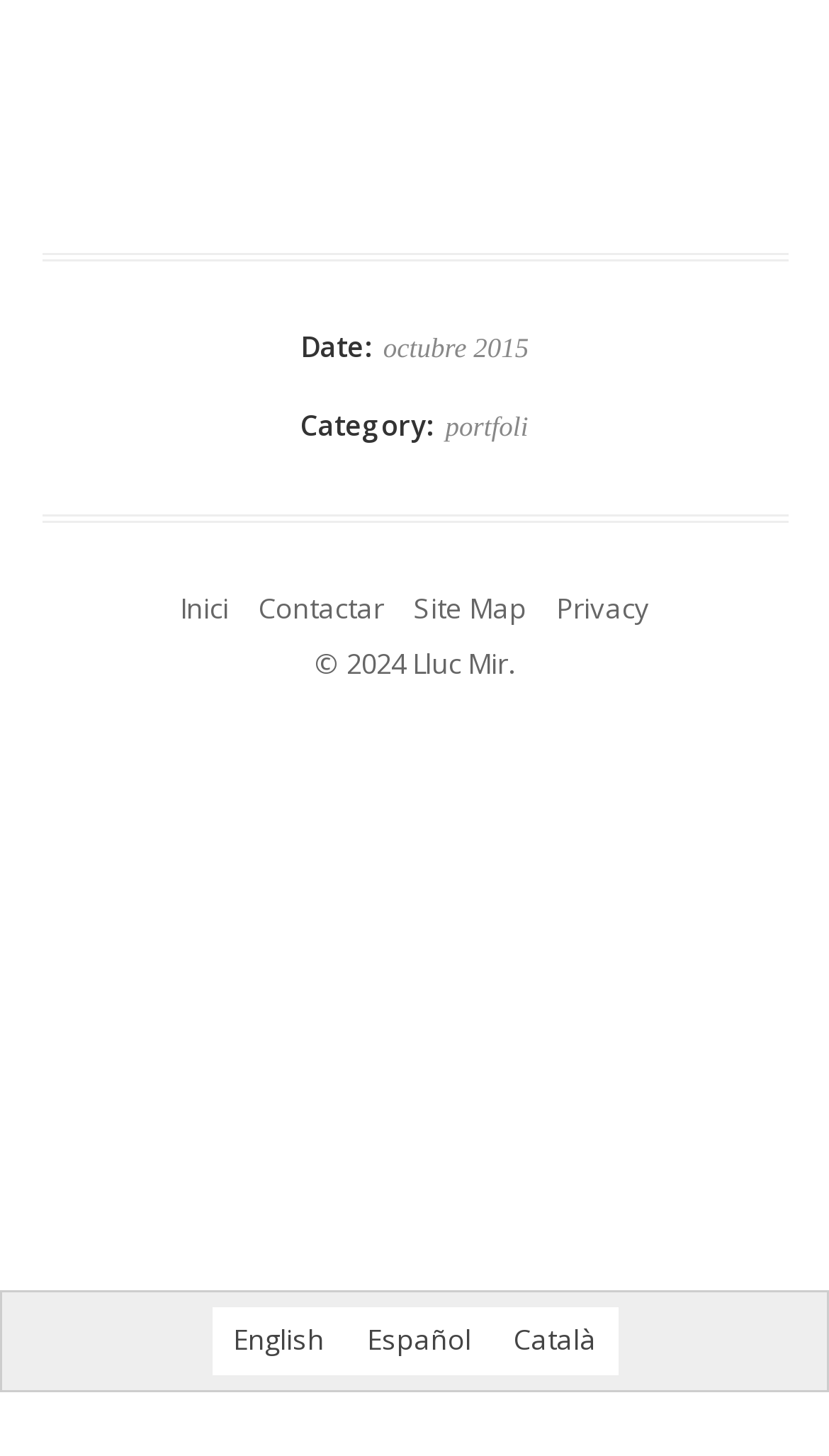What is the category of the webpage?
Please provide a comprehensive answer based on the information in the image.

The StaticText element 'Category:' is followed by a link 'portfoli', suggesting that the category of the webpage is related to a portfolio.